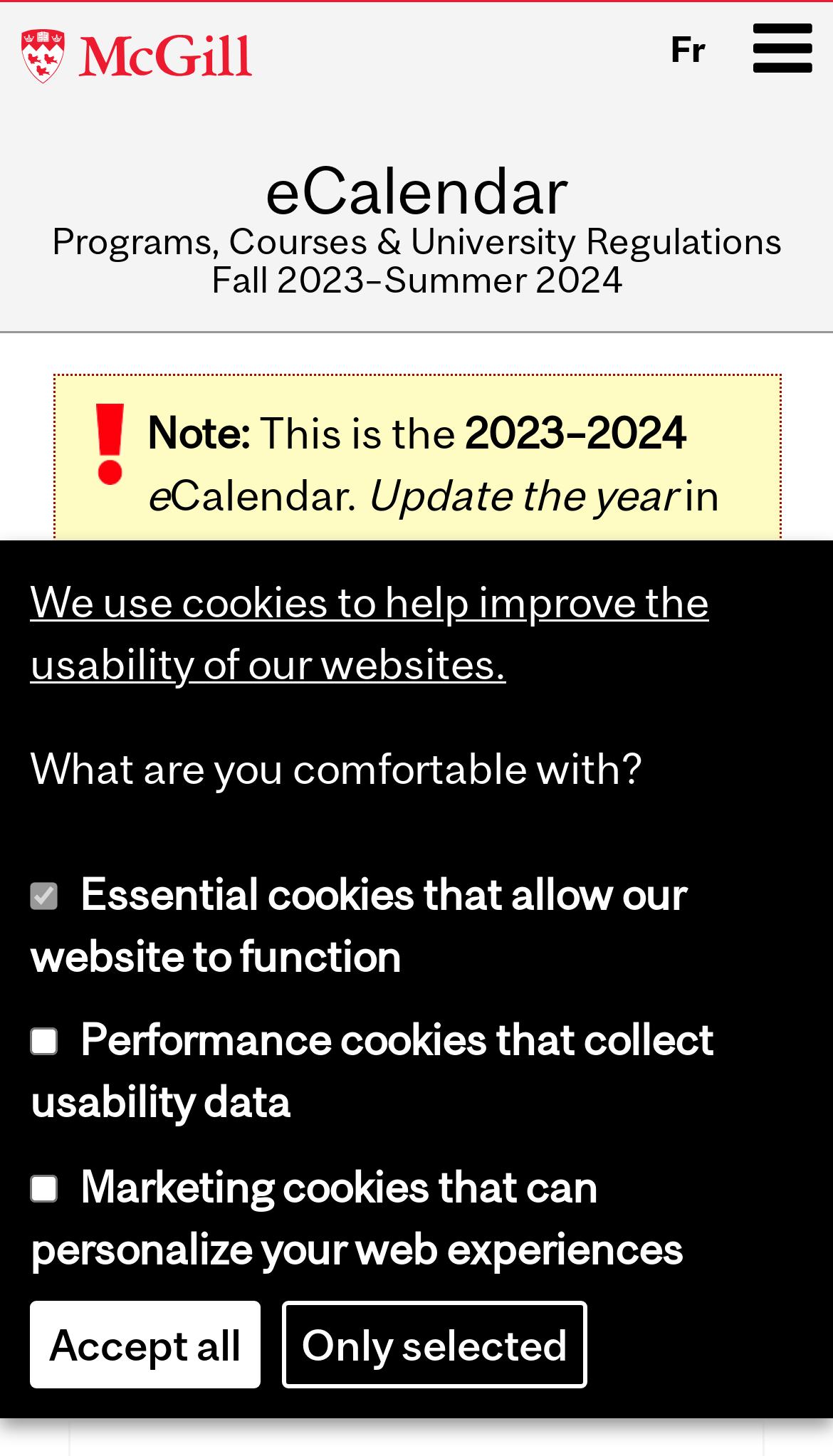Predict the bounding box of the UI element based on the description: "jump to the newest eCalendar". The coordinates should be four float numbers between 0 and 1, formatted as [left, top, right, bottom].

[0.175, 0.451, 0.816, 0.528]